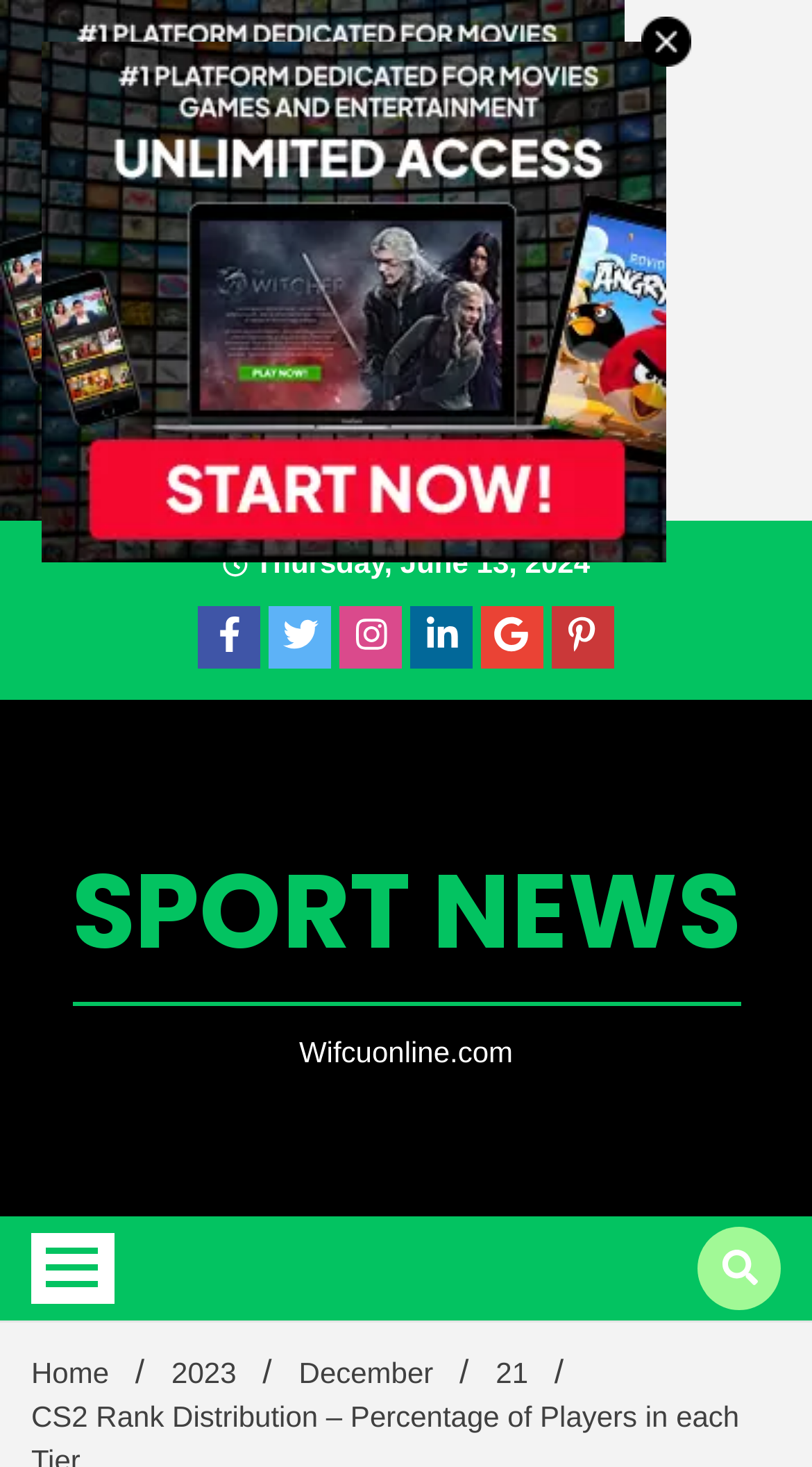How many links are there in the top section of the webpage? Look at the image and give a one-word or short phrase answer.

6